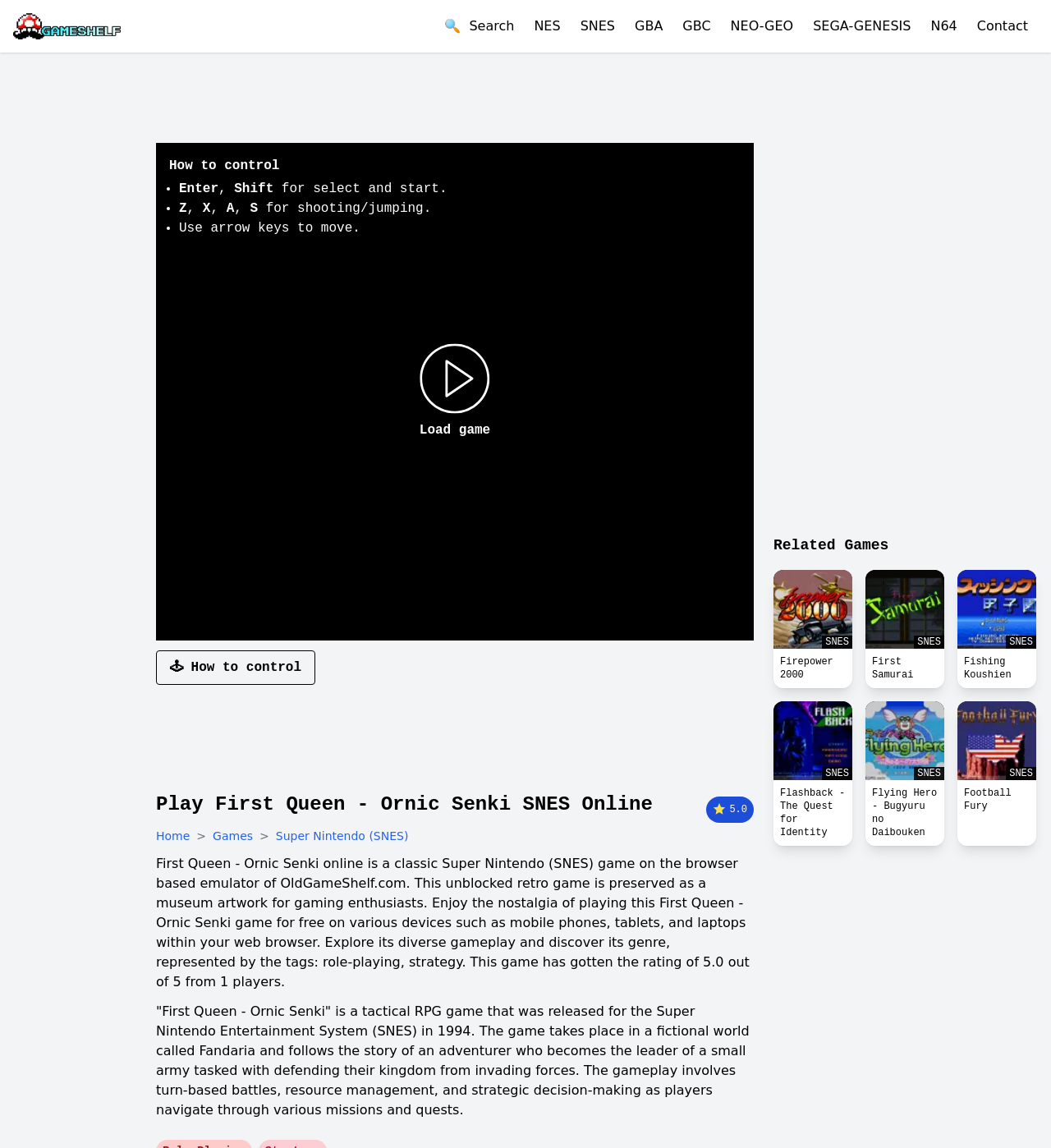Determine the main text heading of the webpage and provide its content.

Play First Queen - Ornic Senki SNES Online